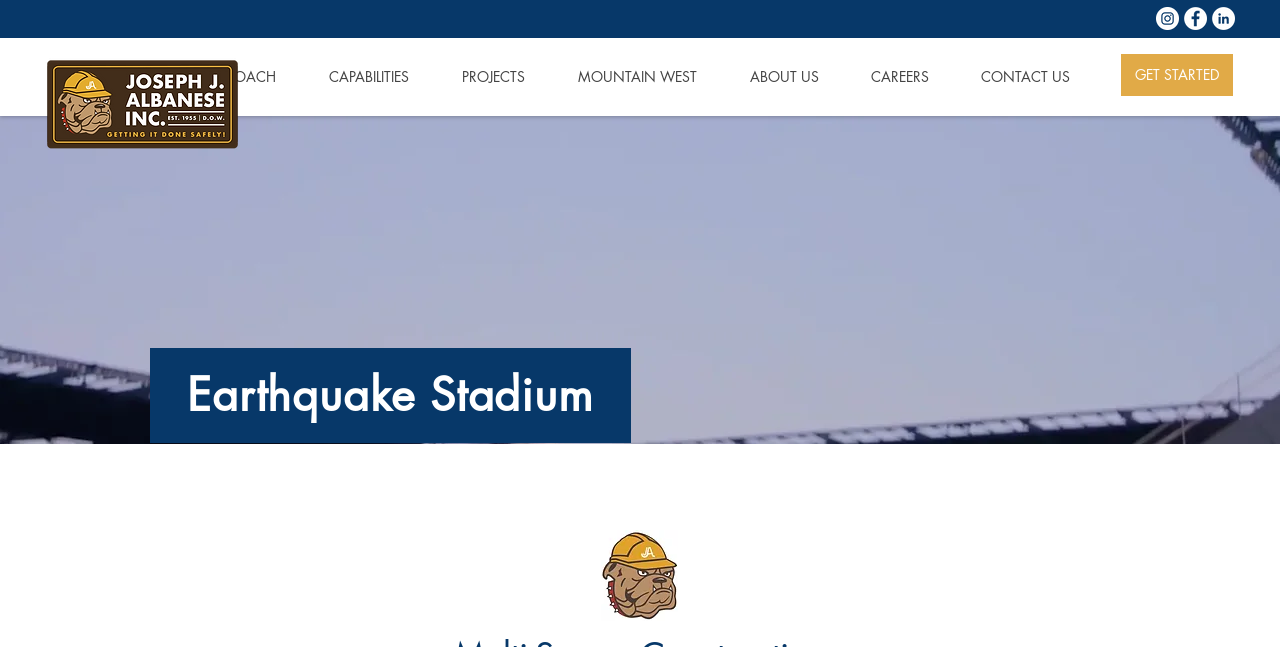Kindly determine the bounding box coordinates of the area that needs to be clicked to fulfill this instruction: "Get started".

[0.876, 0.083, 0.963, 0.148]